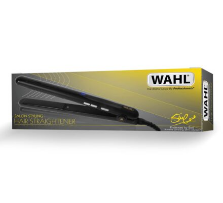Elaborate on all the elements present in the image.

The image showcases the packaging of the Wahl Afro Hair Straightener, prominently displaying the Wahl branding. The sleek design of the straightener is highlighted on the box, which features a striking combination of black and yellow elements. The packaging includes various buttons and features of the straightener, emphasizing its professional quality. This hair straightener is designed with Afro-textured hair in mind, promising effective styling and smoothing capabilities. The overall aesthetic of the box suggests a product that blends functionality with modern design, appealing to users seeking sleek and stylish hair solutions.